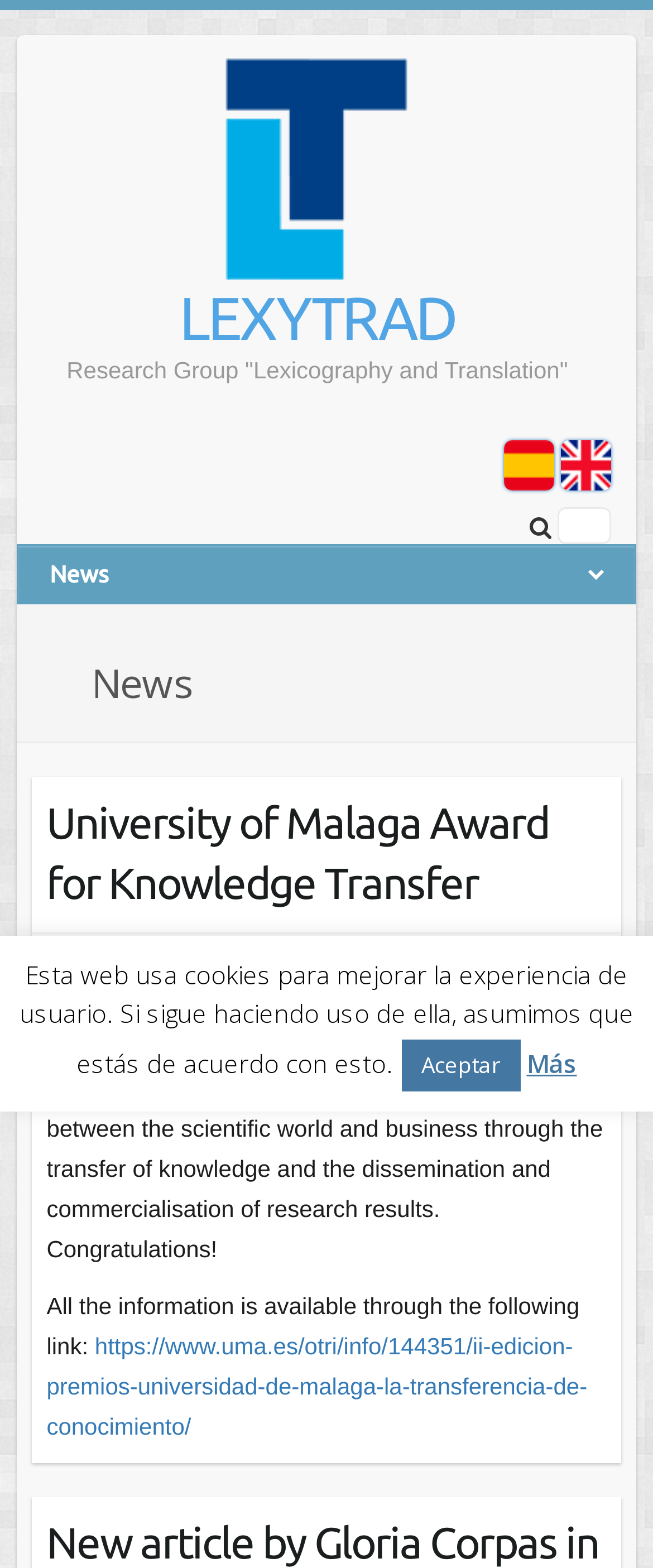Identify the bounding box coordinates of the specific part of the webpage to click to complete this instruction: "Select a language".

[0.772, 0.285, 0.849, 0.305]